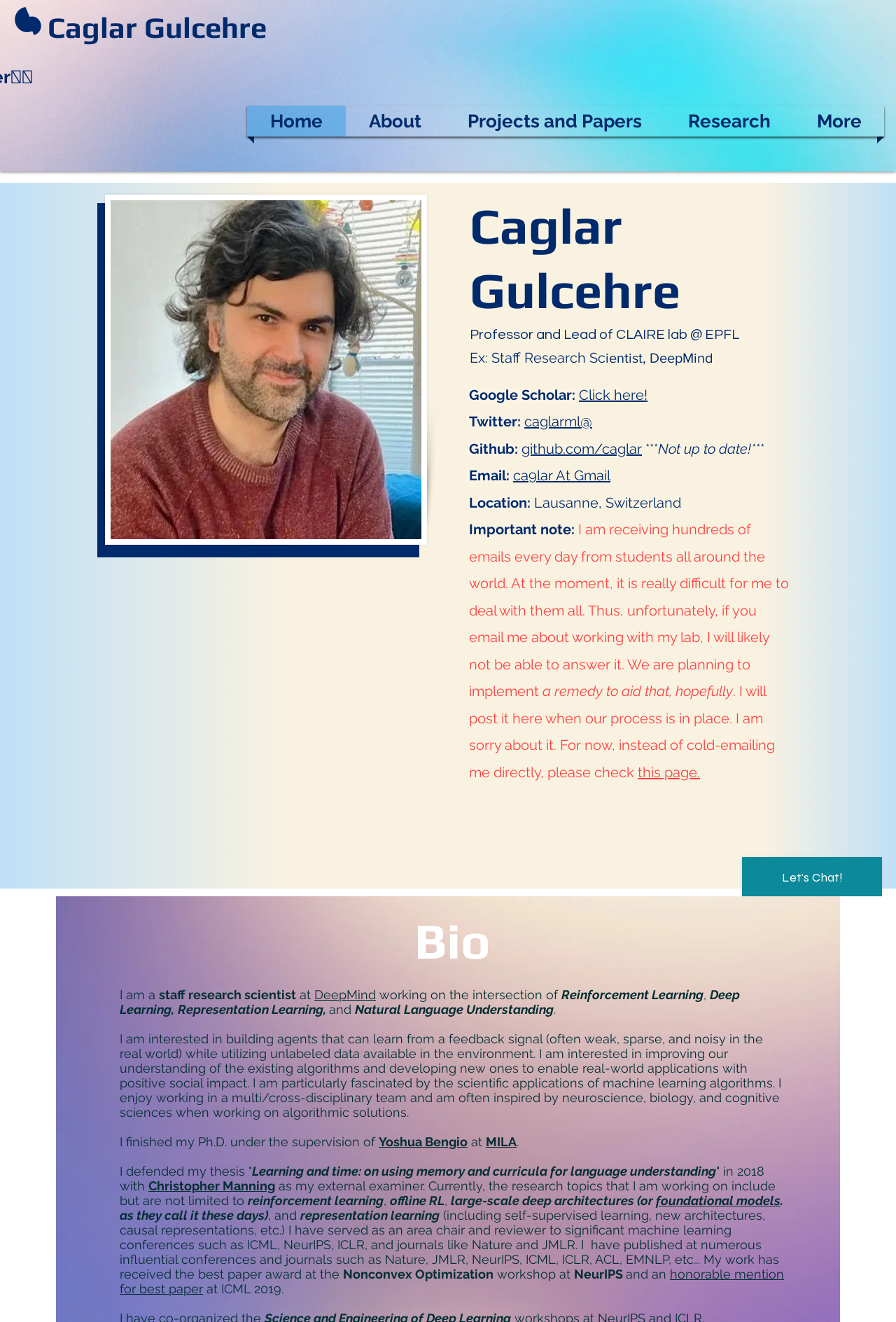What is the person's current location?
Please provide a single word or phrase answer based on the image.

Lausanne, Switzerland